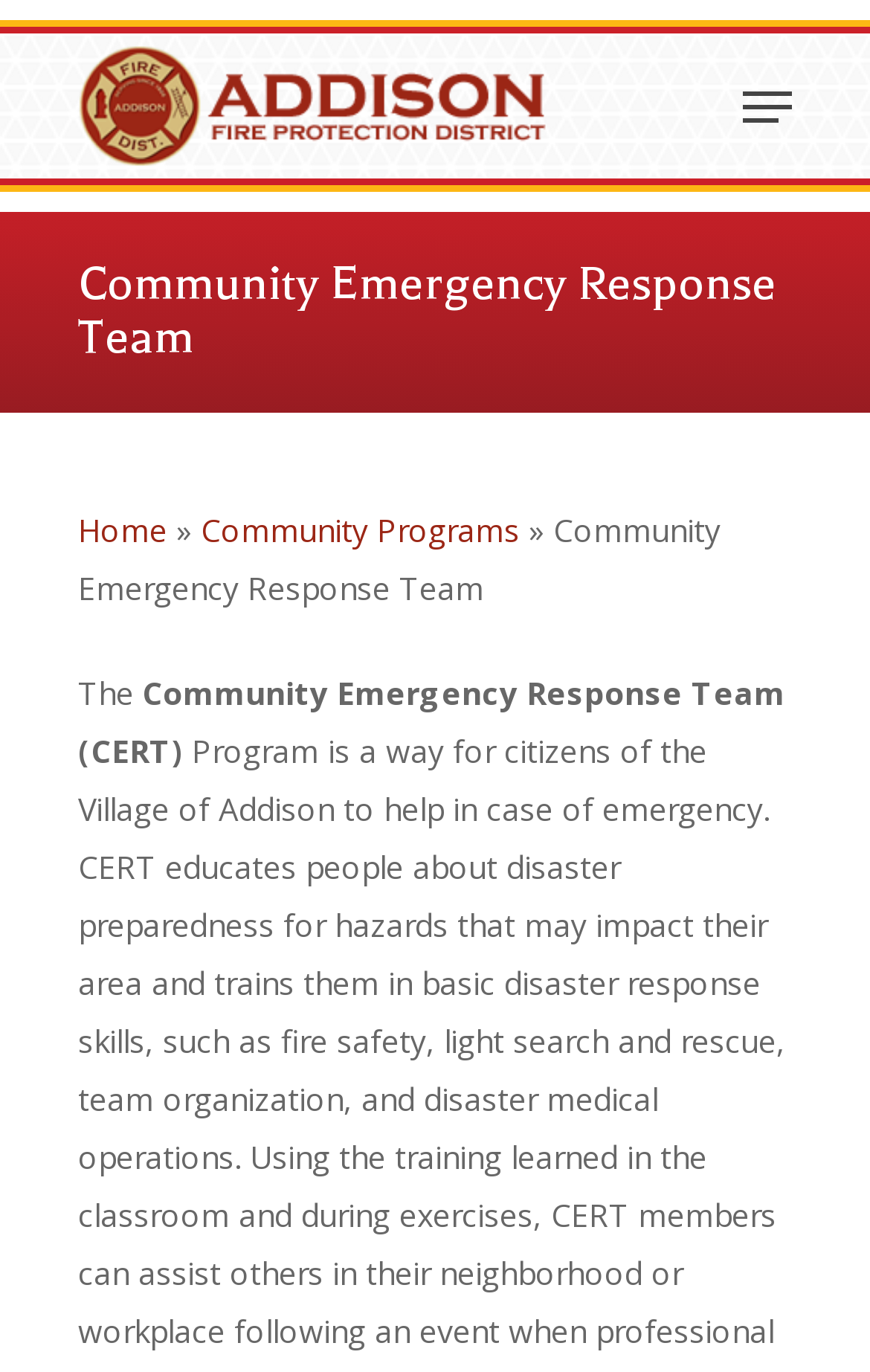Please determine the primary heading and provide its text.

Community Emergency Response Team